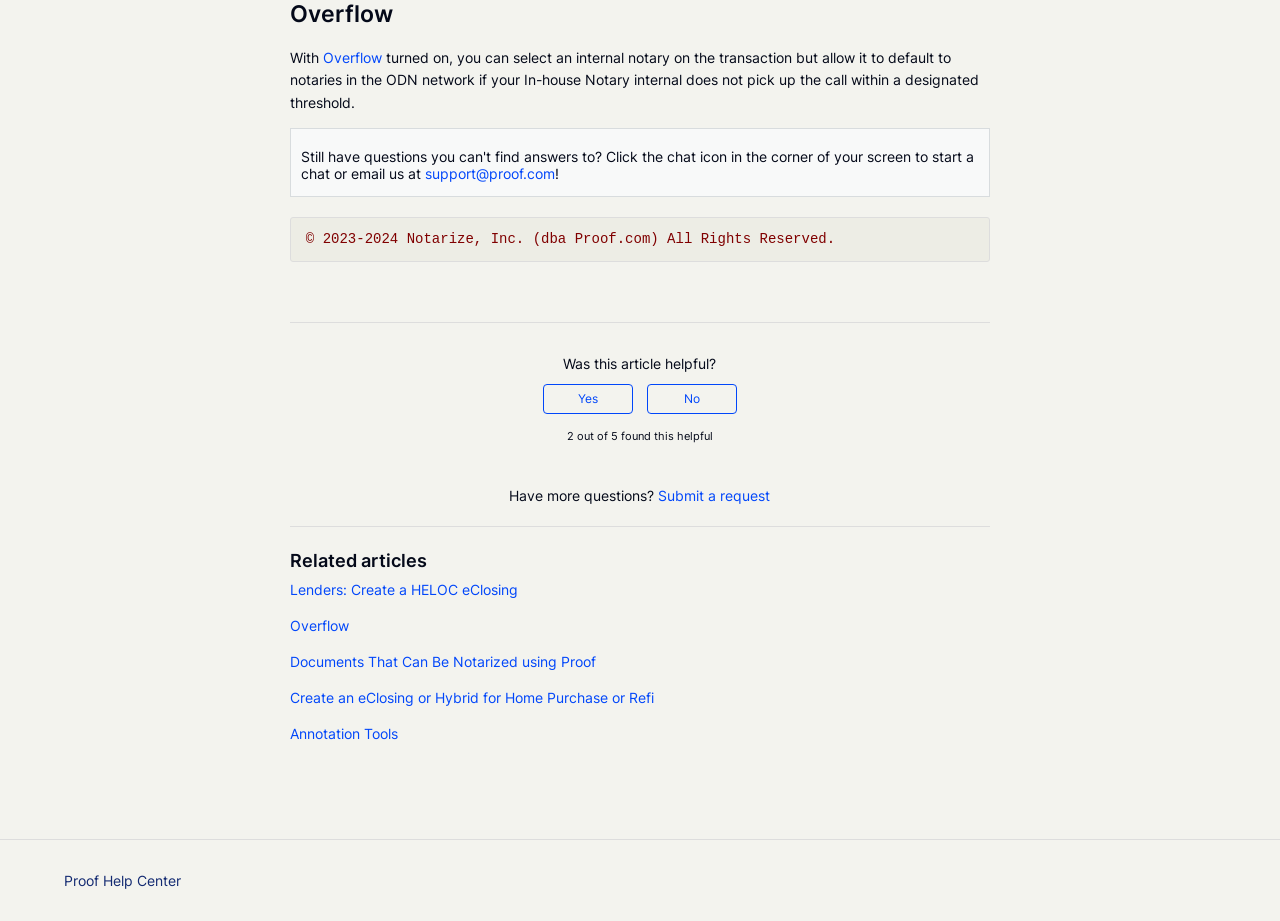Please determine the bounding box coordinates of the section I need to click to accomplish this instruction: "Click on the support email".

[0.332, 0.179, 0.433, 0.198]